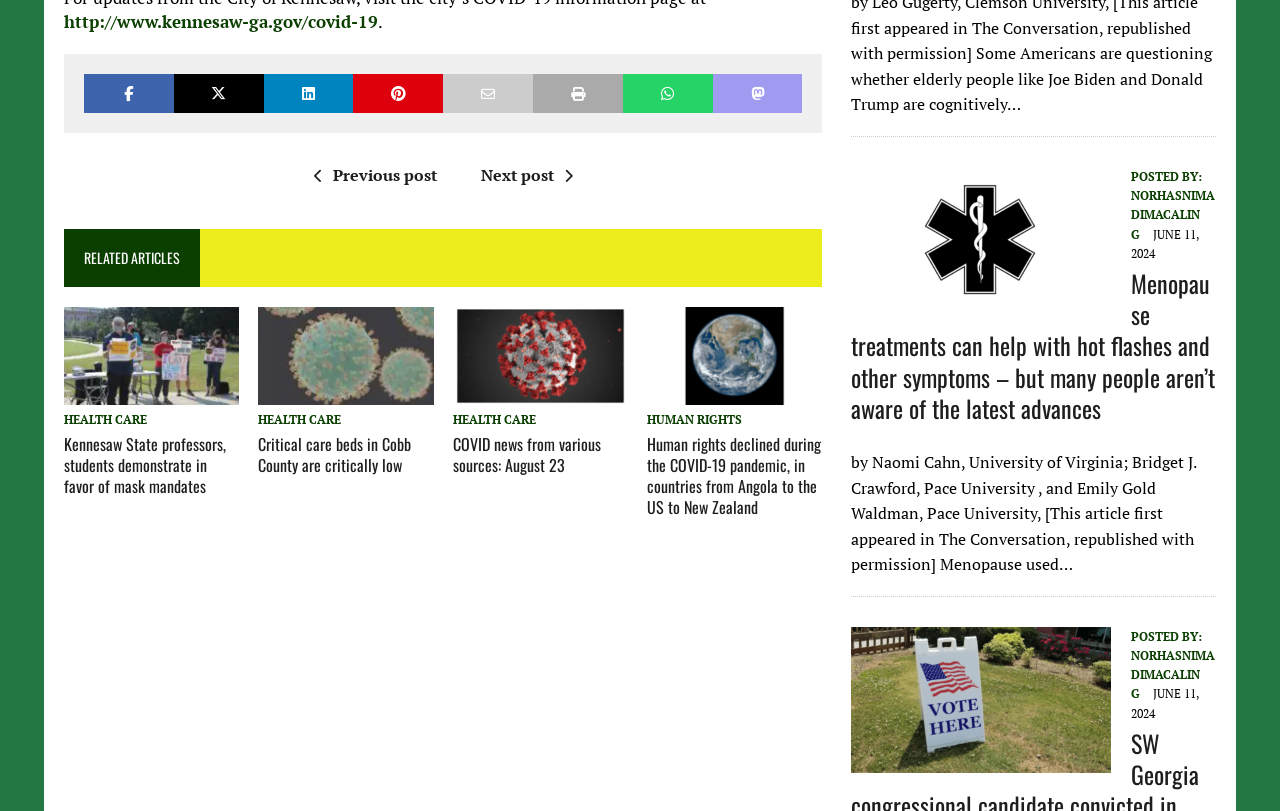Determine the bounding box coordinates for the area you should click to complete the following instruction: "Leave a reply".

None